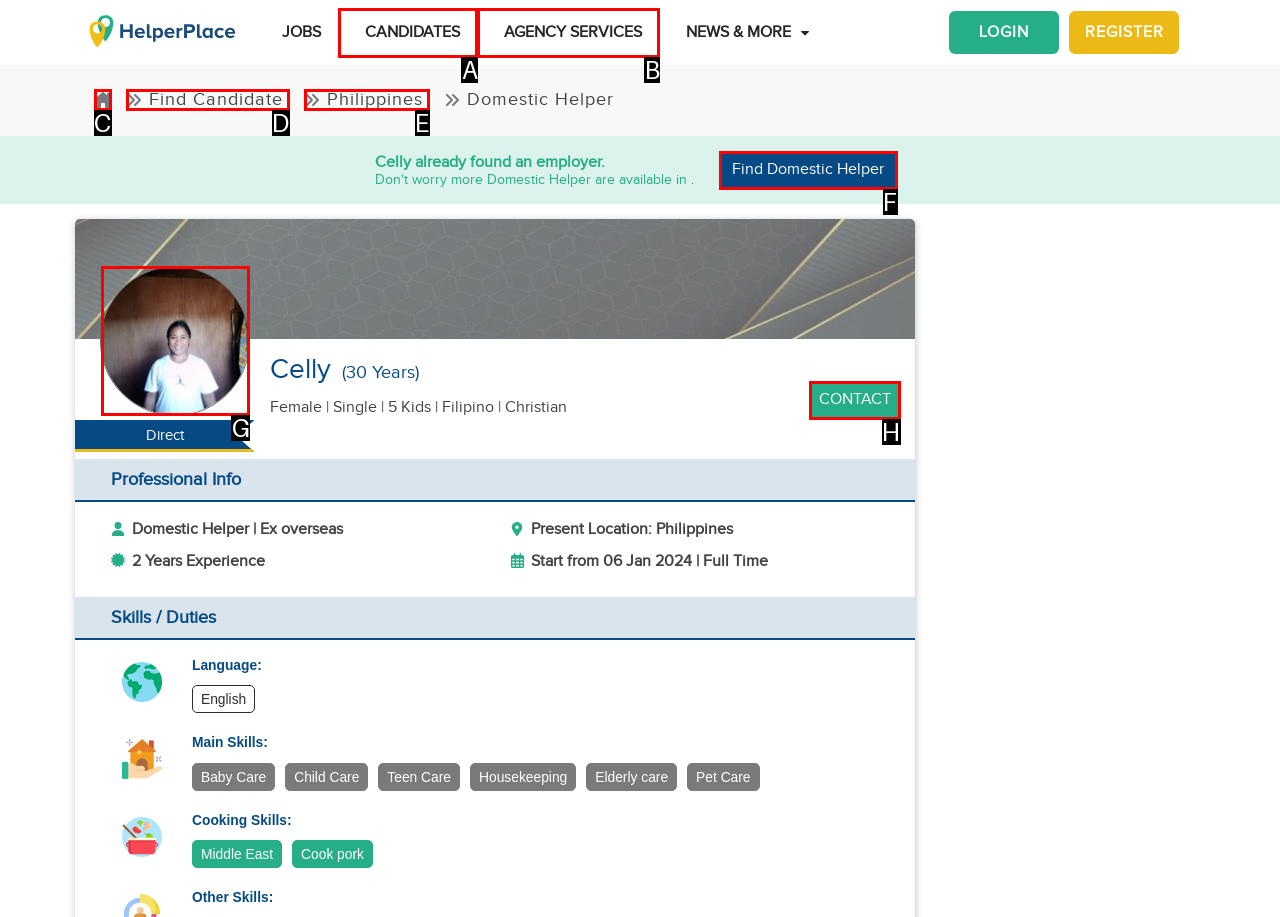Select the letter of the UI element you need to click to complete this task: Contact Us.

None